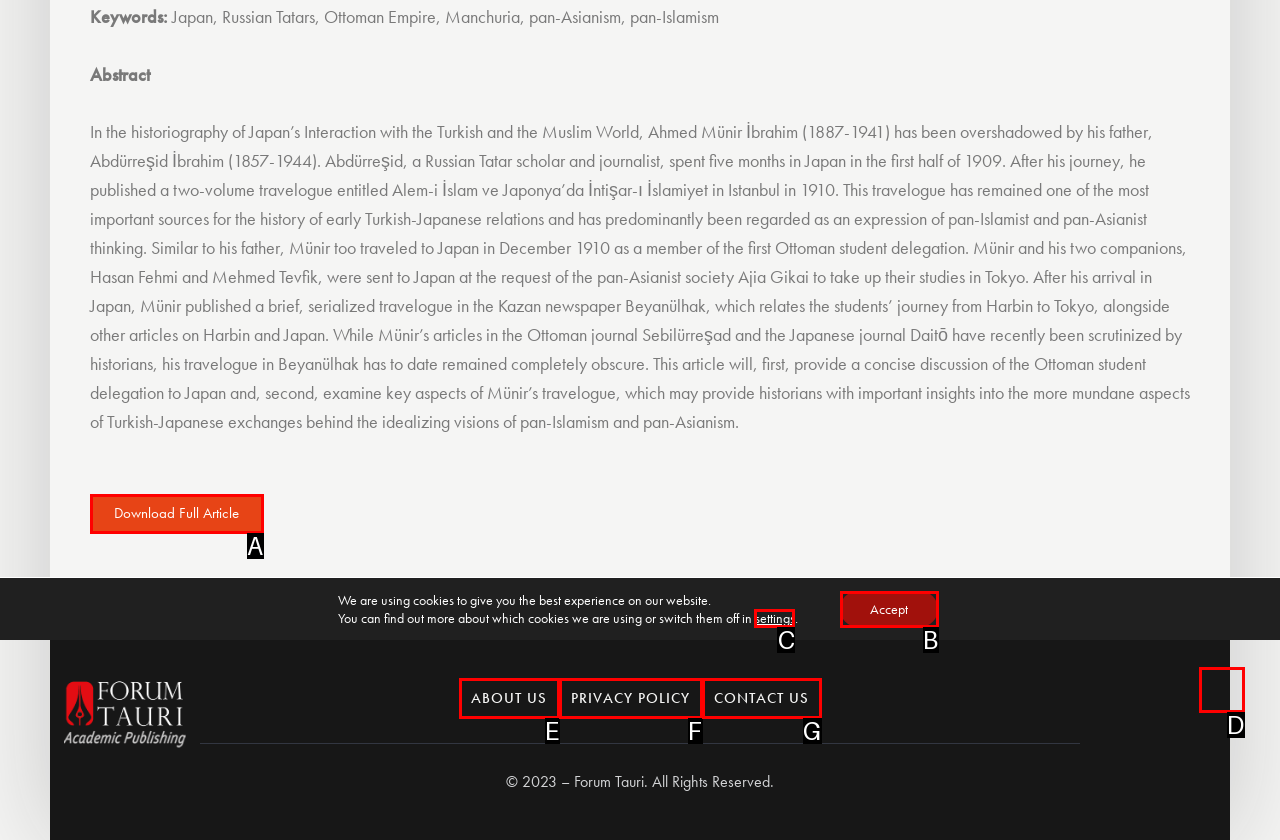Given the description: About Us, select the HTML element that best matches it. Reply with the letter of your chosen option.

E